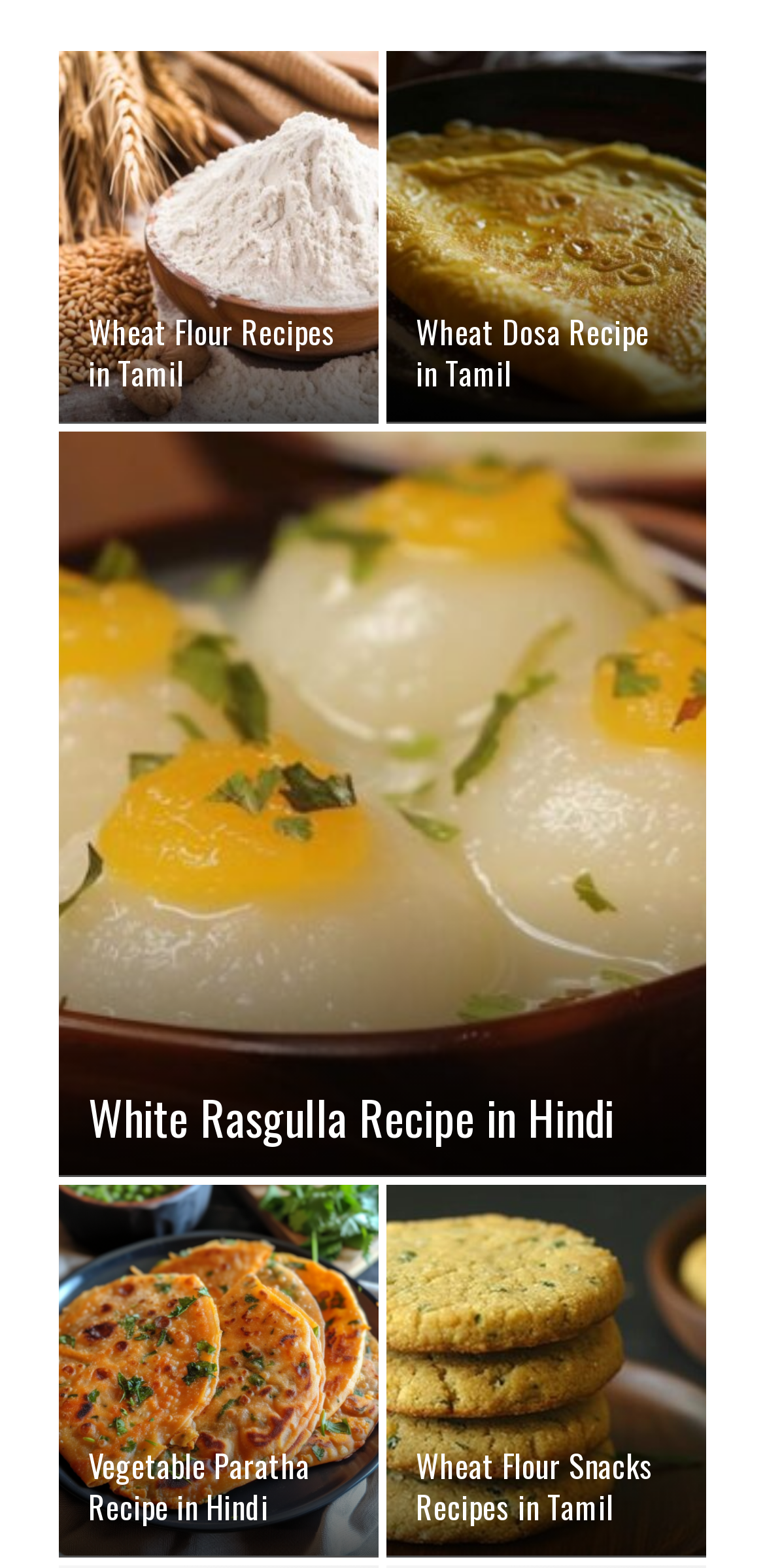Give a one-word or short phrase answer to this question: 
What is the language of the Wheat Flour Snacks Recipes?

Tamil